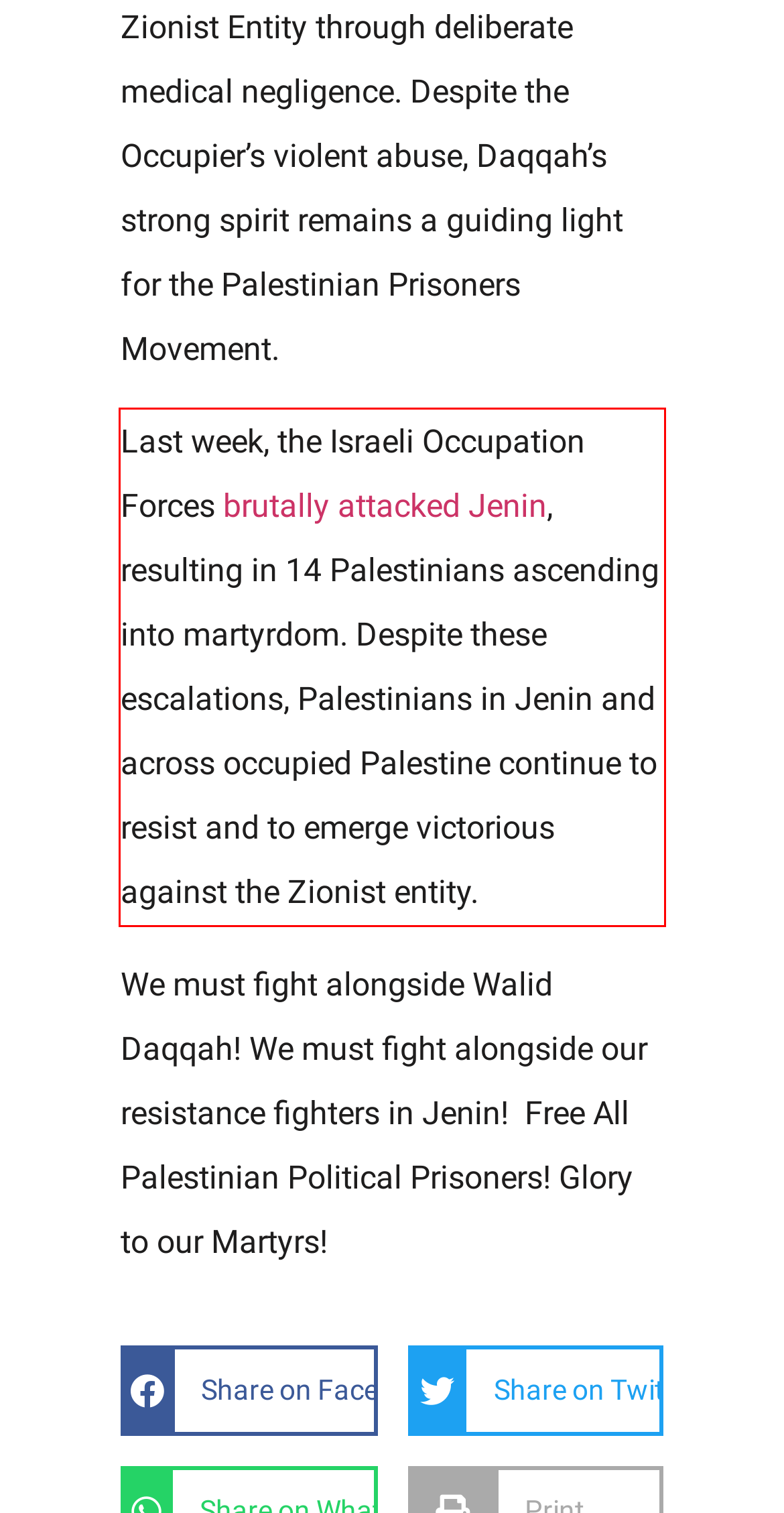Given a screenshot of a webpage, identify the red bounding box and perform OCR to recognize the text within that box.

Last week, the Israeli Occupation Forces brutally attacked Jenin, resulting in 14 Palestinians ascending into martyrdom. Despite these escalations, Palestinians in Jenin and across occupied Palestine continue to resist and to emerge victorious against the Zionist entity.